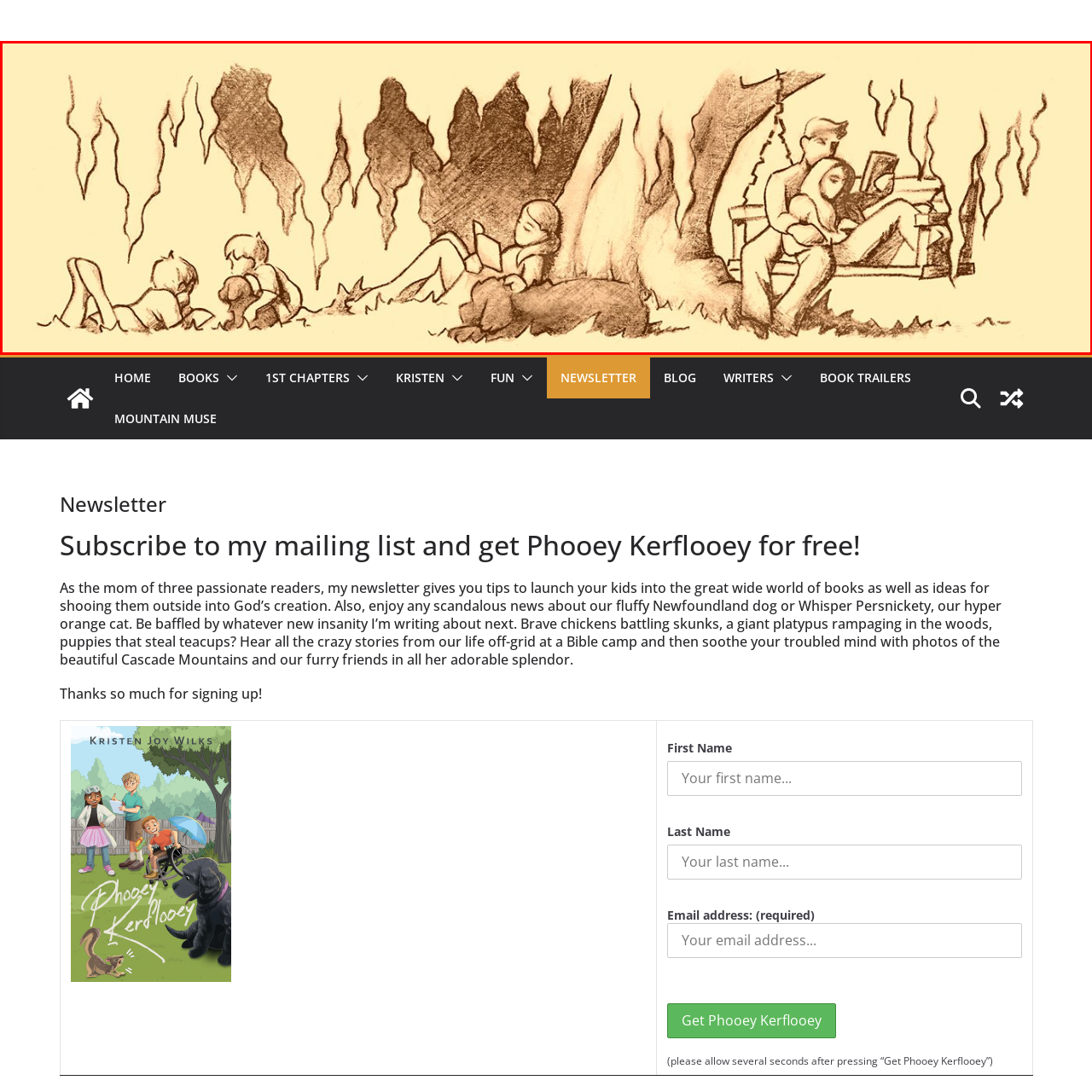Describe in detail the image that is highlighted by the red bounding box.

This whimsical illustration captures a serene outdoor scene, depicting multiple characters engaged in peaceful activities amid a natural setting. On the left, a group of children is seen lounging and enjoying their surroundings; one child lies on the ground, while another leans against a tree. In the center, a girl is depicted deeply absorbed in a book, reflecting a love for reading, while a young boy beside her appears to be playfully interacting with the others.

To the right, a couple sits together on a swing, exuding an intimate atmosphere as one partner reads a book, showcasing a moment of shared tranquility. The background is adorned with softly sketched trees and organic shapes, enhancing the cozy and inviting ambiance of this idyllic space. The overall color palette consists of warm tones that evoke a sense of nostalgia and comfort, perfect for sparking imagination and inviting discussions about adventures and stories.